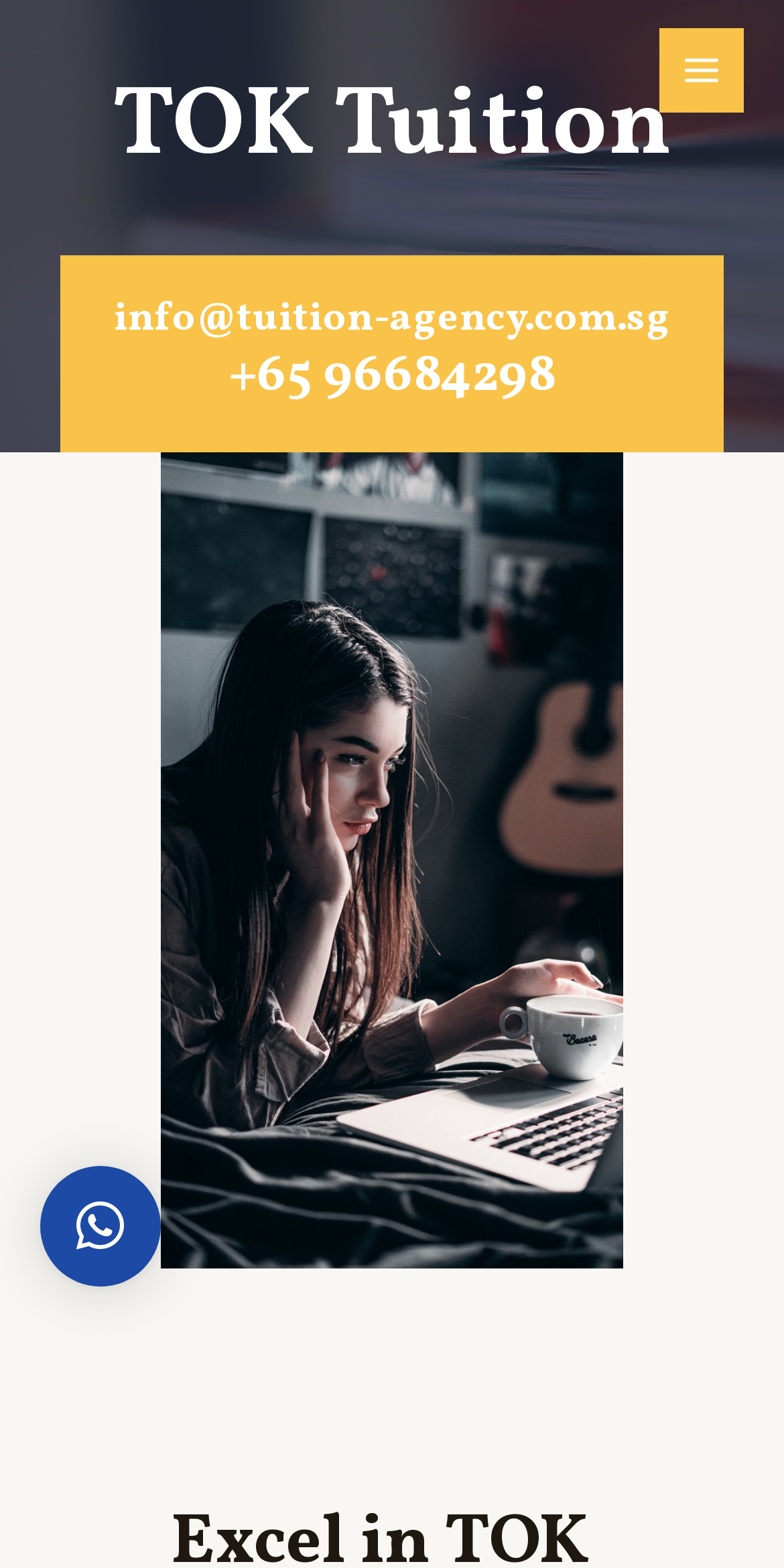Is the main menu button expanded?
Using the image, give a concise answer in the form of a single word or short phrase.

No